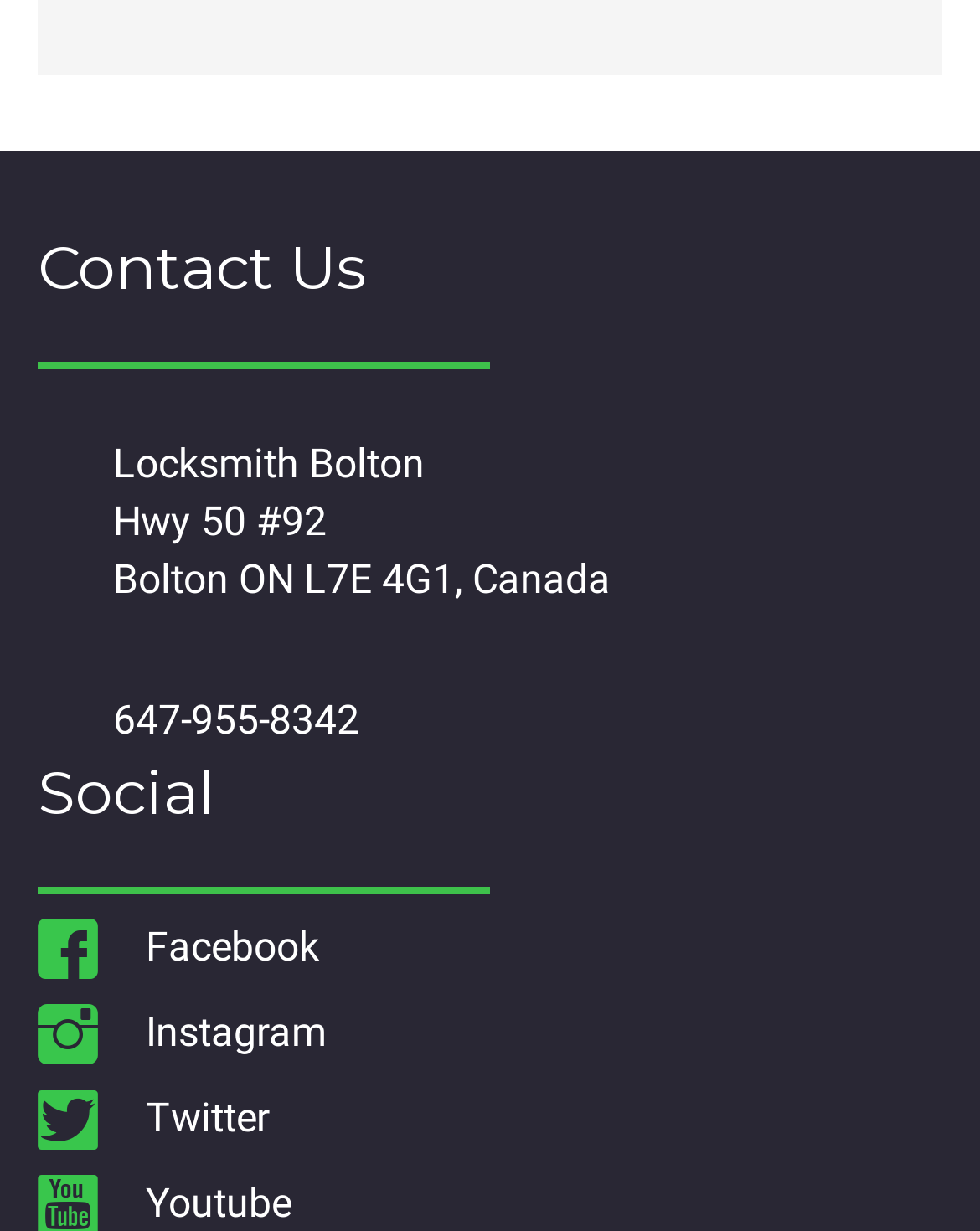Using the information shown in the image, answer the question with as much detail as possible: What is the city?

The city can be found in the static text element 'Bolton' located at coordinates [0.115, 0.451, 0.233, 0.49].